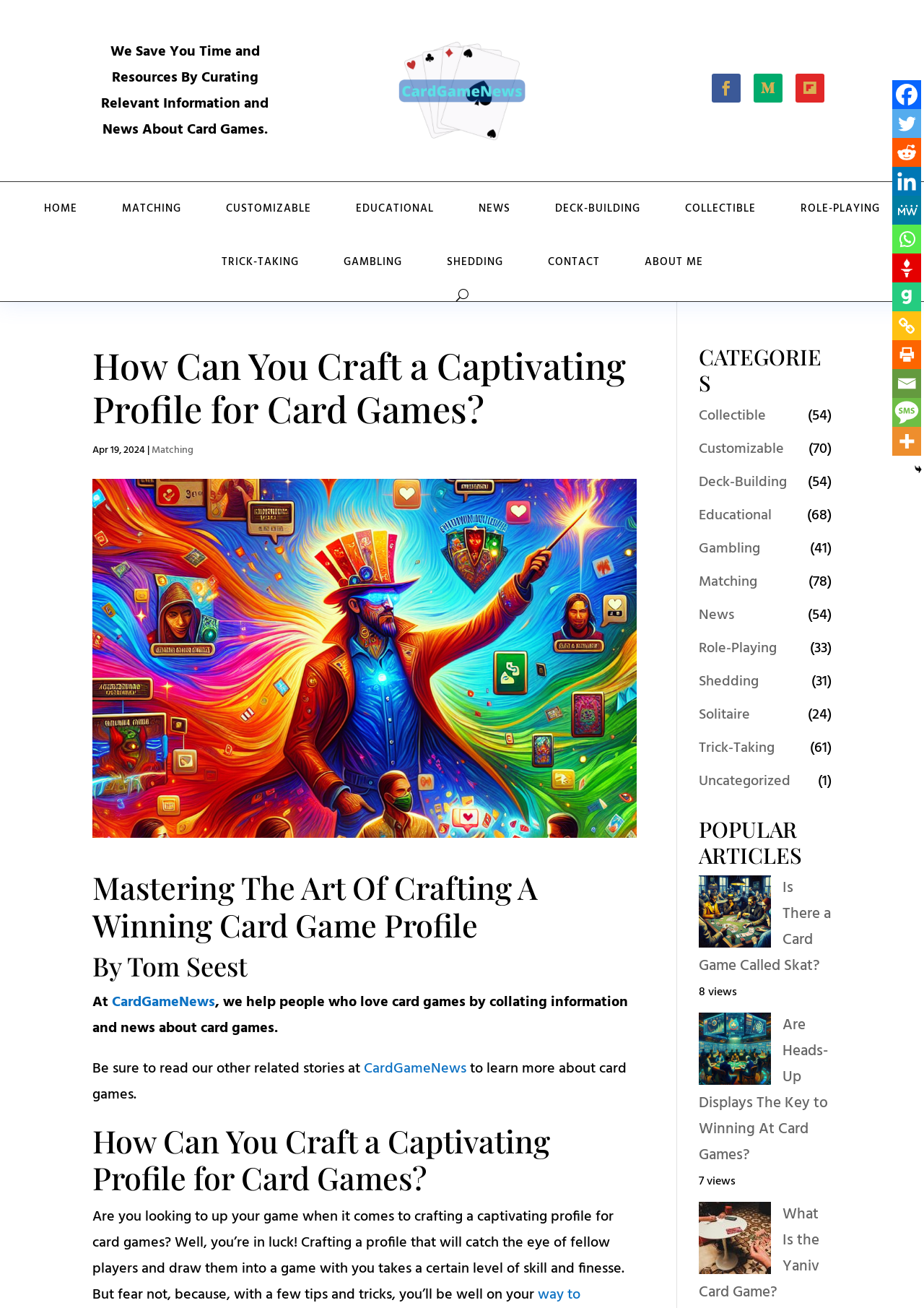Please extract the primary headline from the webpage.

How Can You Craft a Captivating Profile for Card Games?